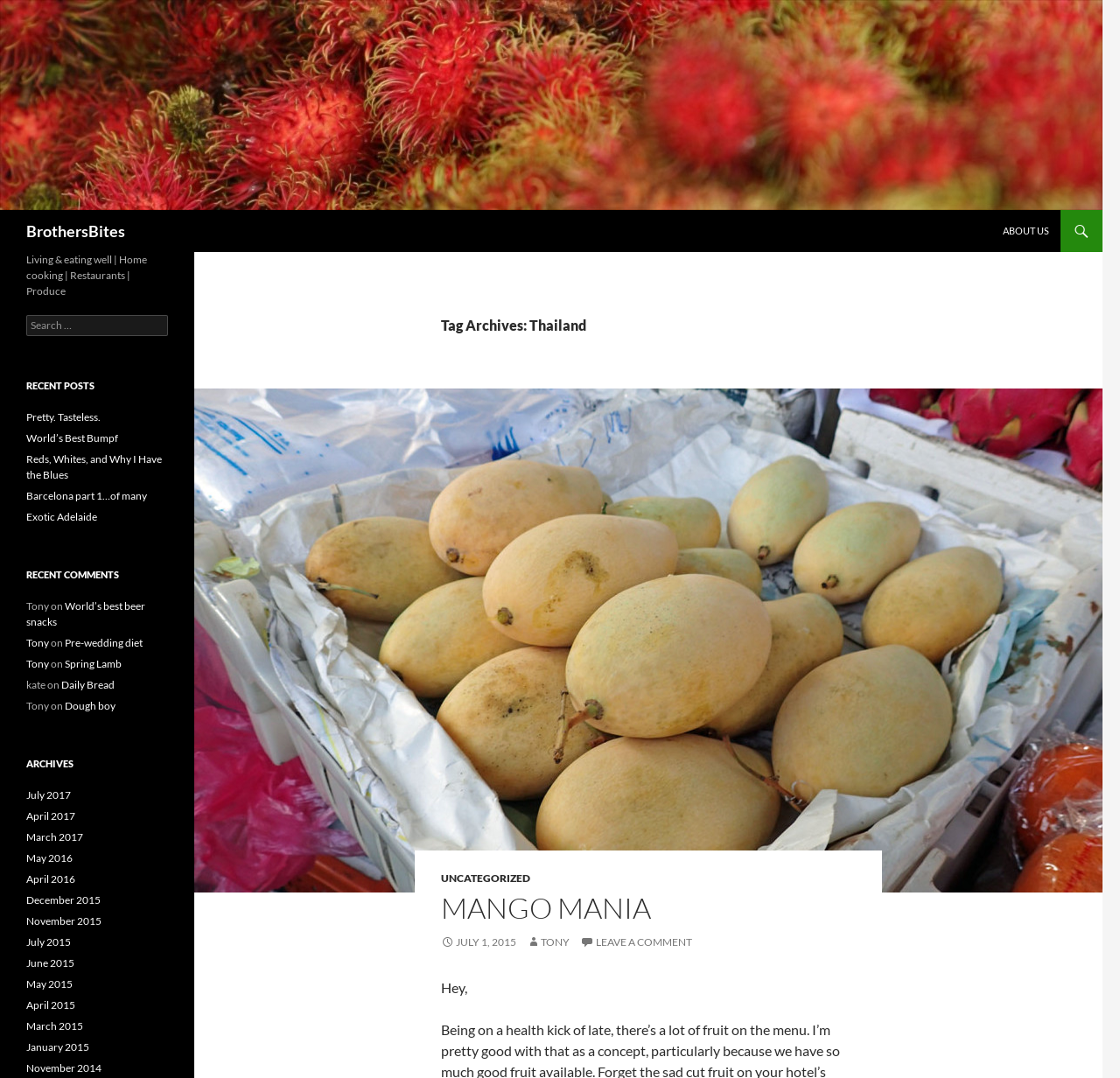Please indicate the bounding box coordinates for the clickable area to complete the following task: "Search for something". The coordinates should be specified as four float numbers between 0 and 1, i.e., [left, top, right, bottom].

[0.023, 0.292, 0.15, 0.312]